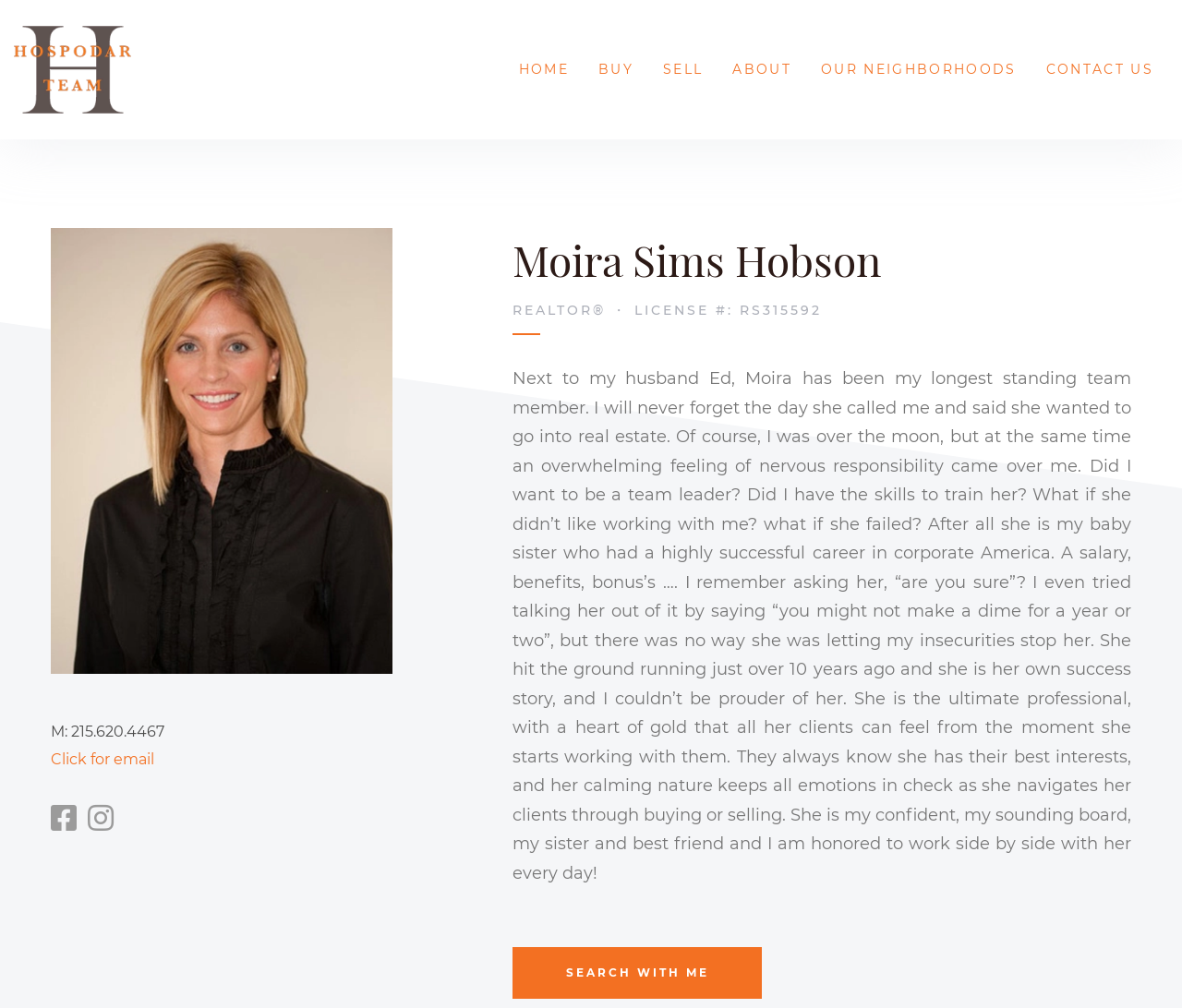Please identify the bounding box coordinates of the element that needs to be clicked to execute the following command: "Read the essay 'Discuss Why It Is Easier To Go To War Than To Achieve Peace'". Provide the bounding box using four float numbers between 0 and 1, formatted as [left, top, right, bottom].

None